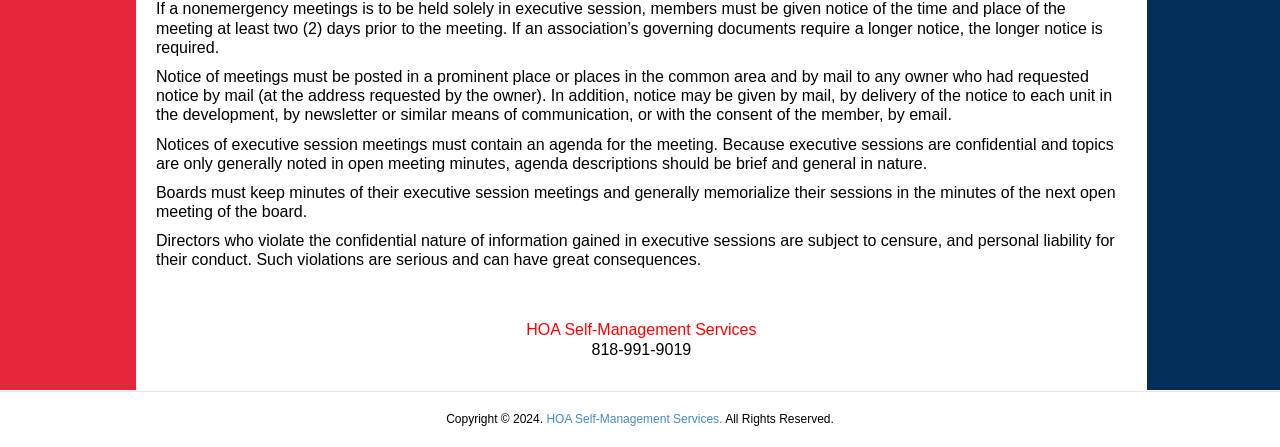What is the consequence of violating the confidential nature of executive sessions?
Deliver a detailed and extensive answer to the question.

As stated on the webpage, directors who violate the confidential nature of information gained in executive sessions are subject to censure and personal liability for their conduct, which can have serious consequences.